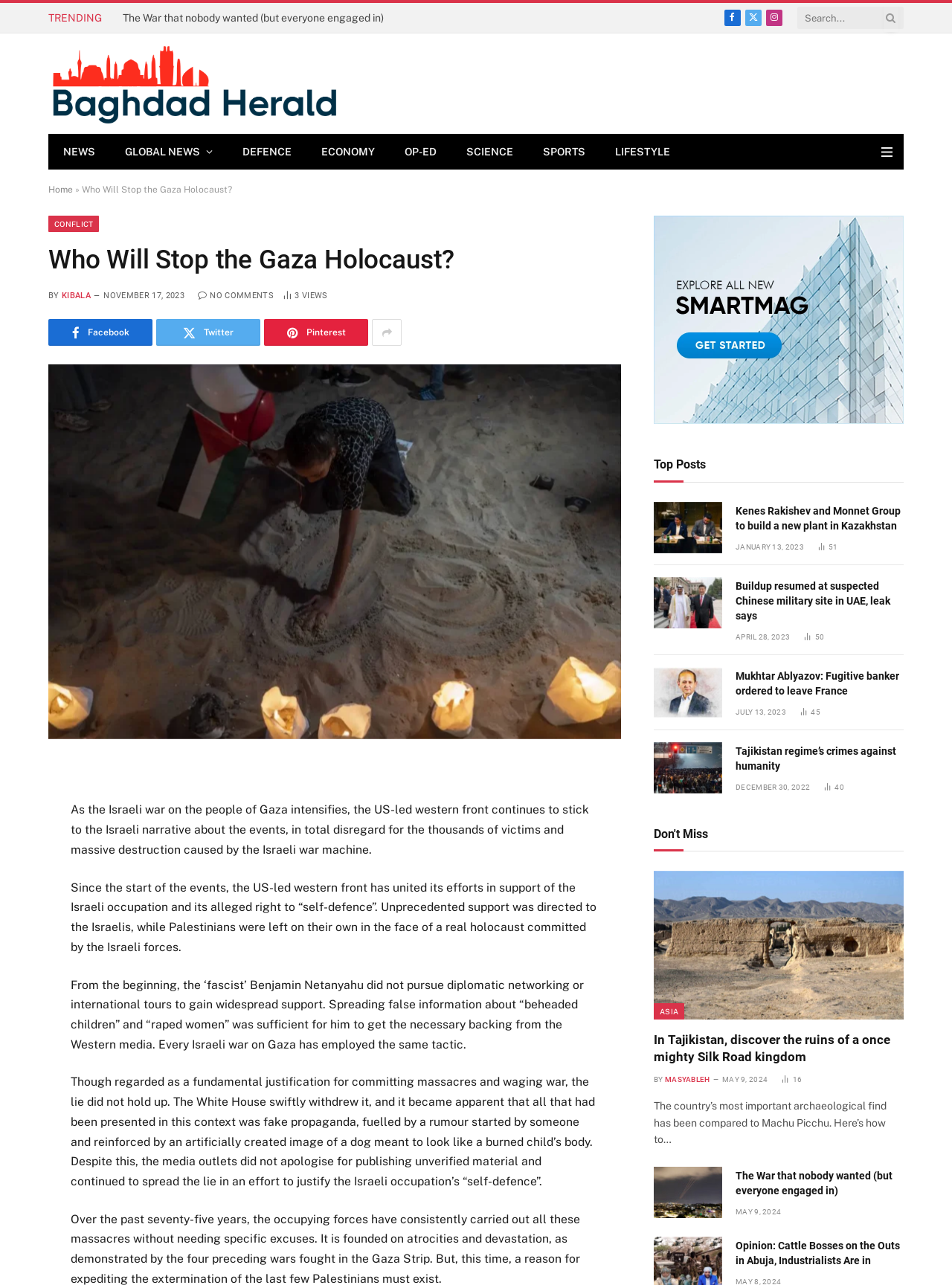Please identify the bounding box coordinates of where to click in order to follow the instruction: "Go to NEWS page".

[0.051, 0.105, 0.116, 0.131]